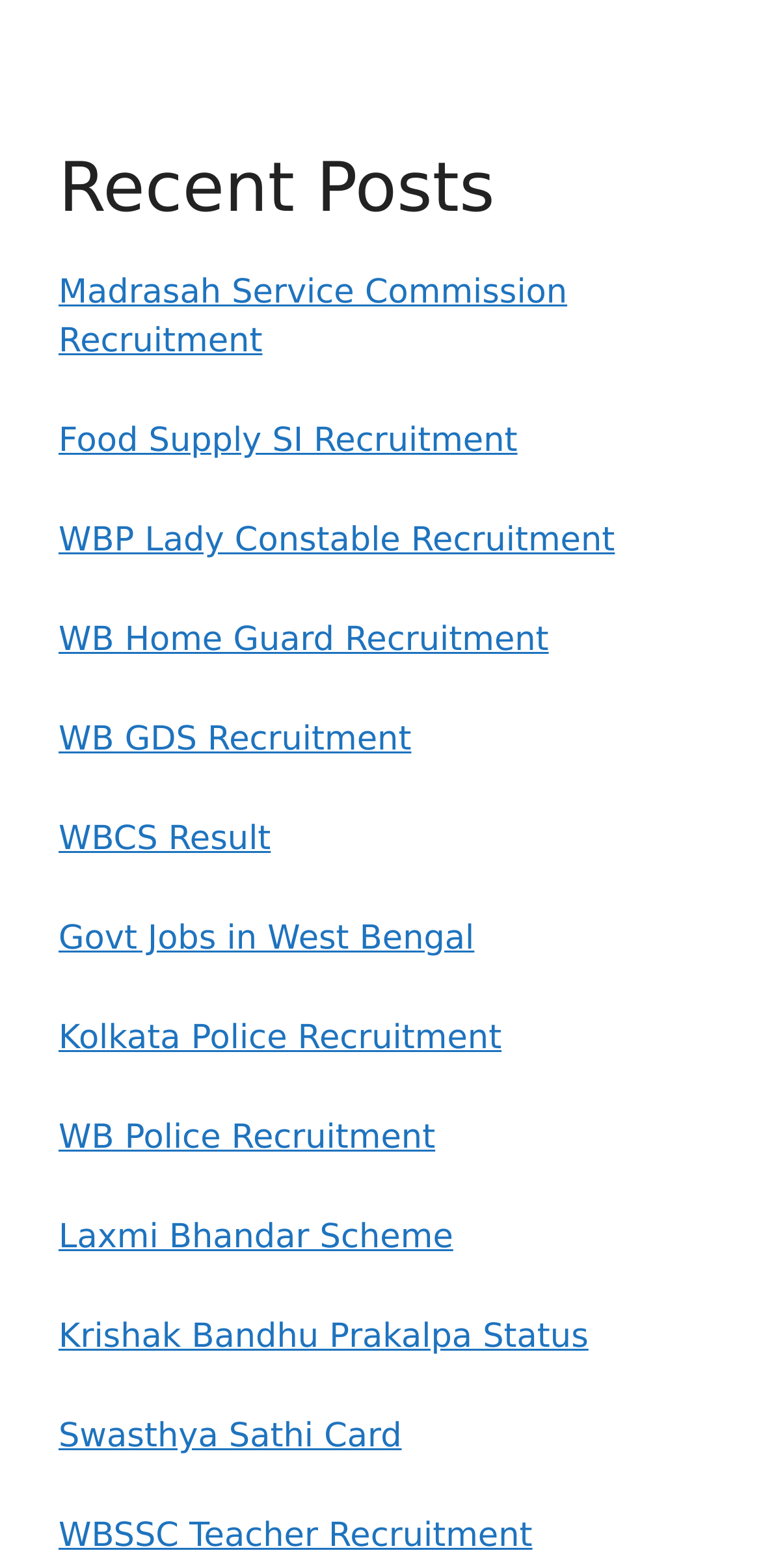Indicate the bounding box coordinates of the element that needs to be clicked to satisfy the following instruction: "Explore Govt Jobs in West Bengal". The coordinates should be four float numbers between 0 and 1, i.e., [left, top, right, bottom].

[0.077, 0.586, 0.623, 0.611]